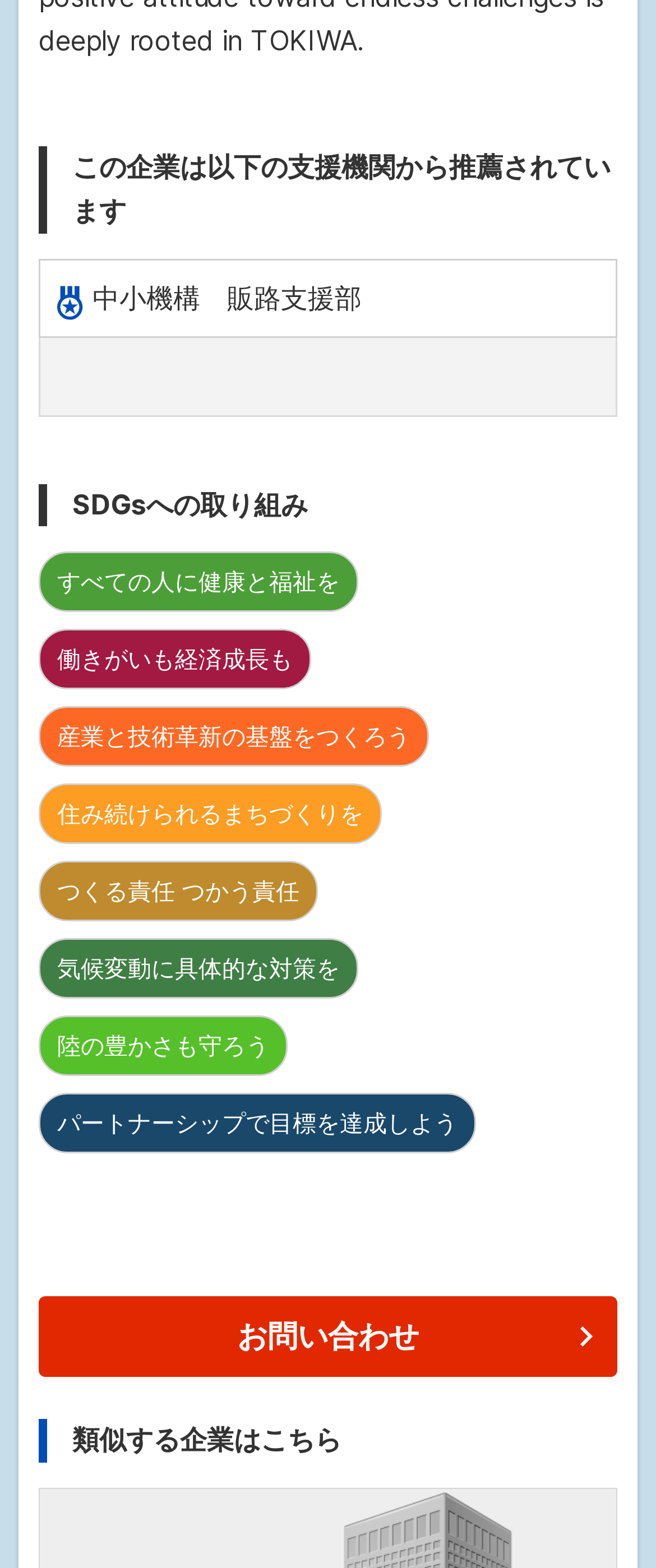Using the webpage screenshot, locate the HTML element that fits the following description and provide its bounding box: "つくる責任 つかう責任".

[0.059, 0.549, 0.485, 0.588]